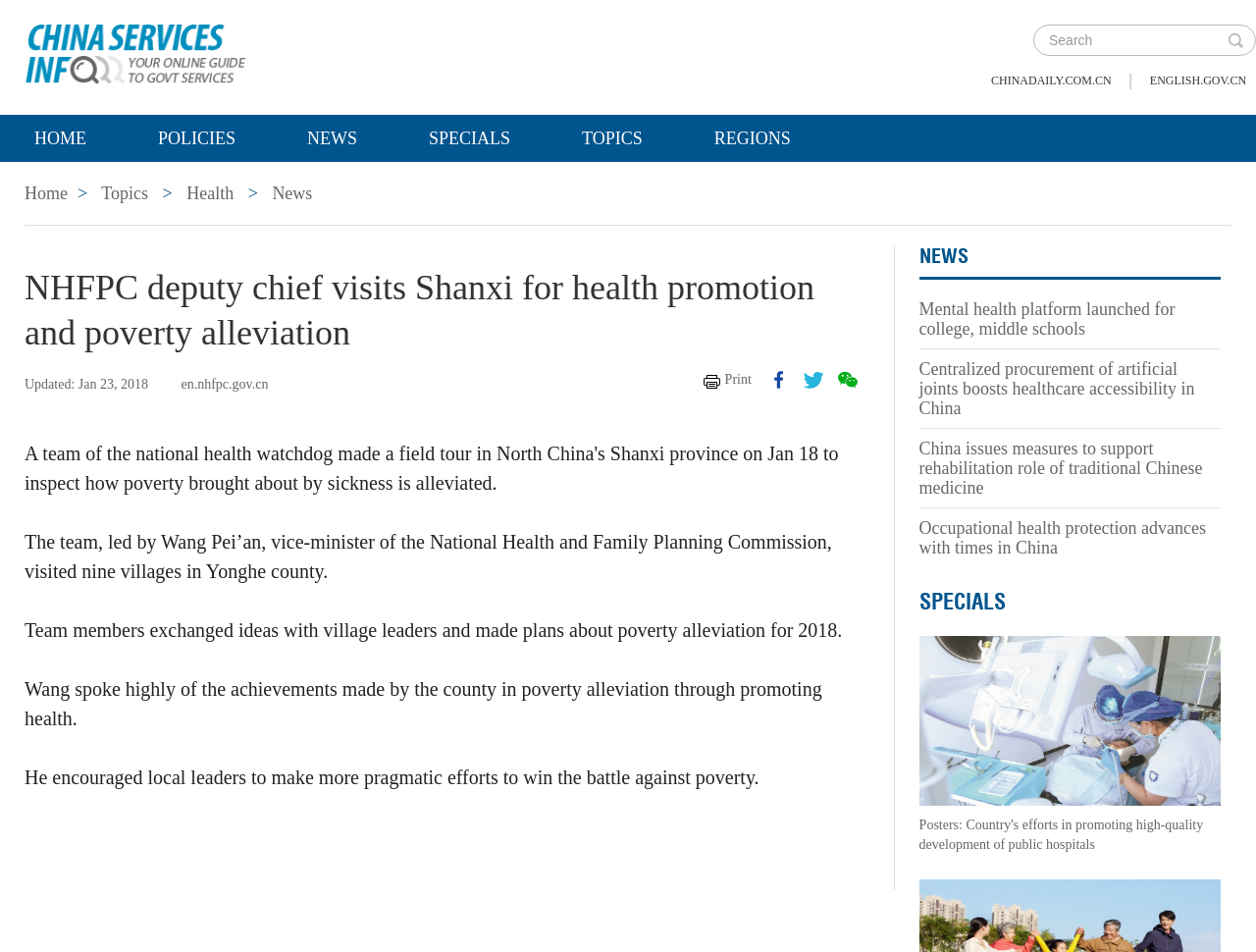Extract the main heading from the webpage content.

NHFPC deputy chief visits Shanxi for health promotion and poverty alleviation